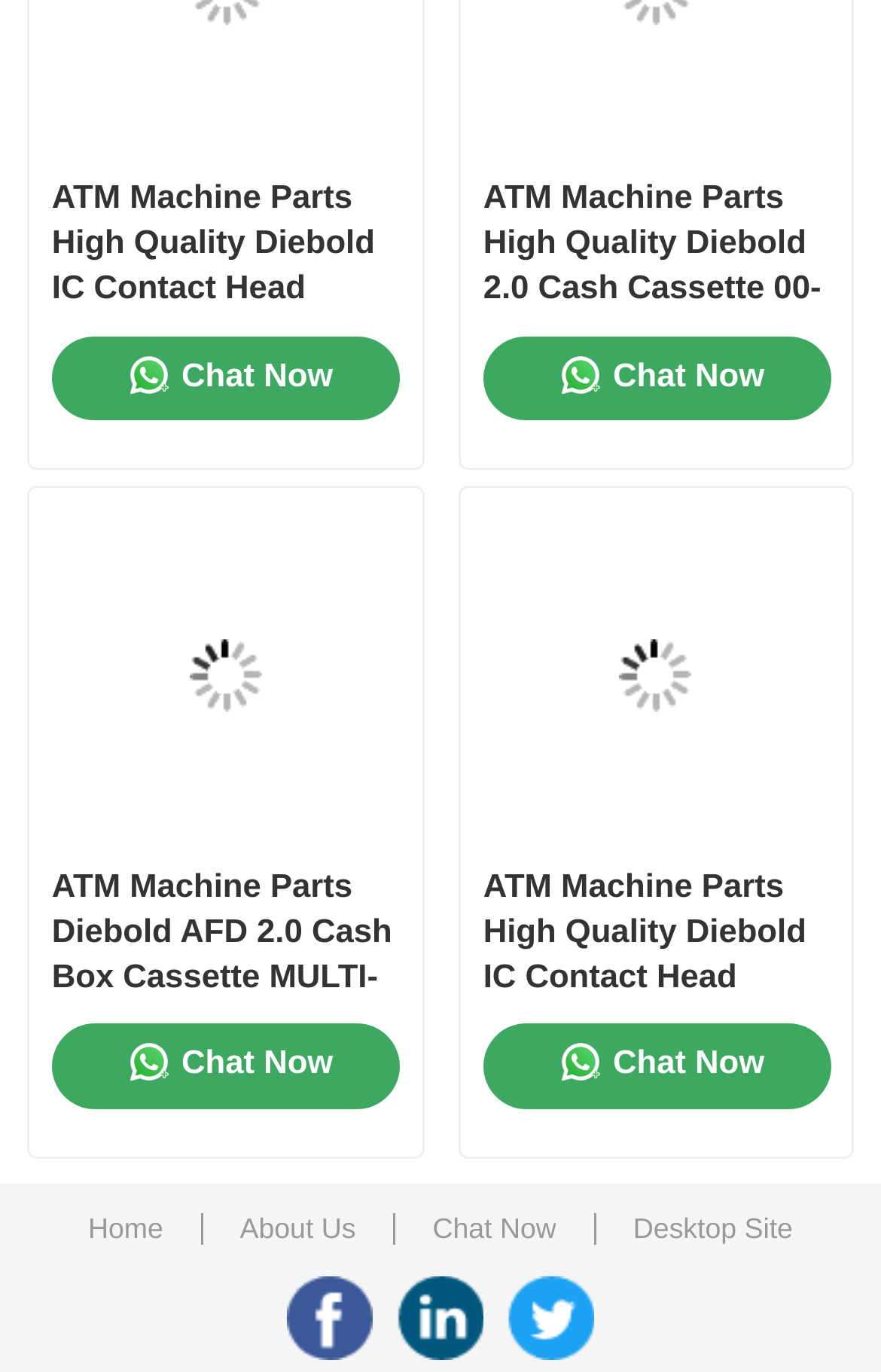Determine the bounding box for the UI element described here: "Wincor ATM Parts".

[0.08, 0.758, 0.92, 0.849]